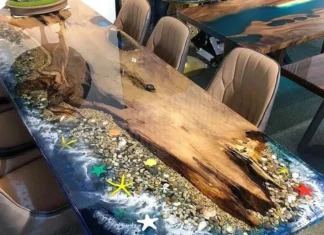Given the content of the image, can you provide a detailed answer to the question?
What is the color of the chairs surrounding the table?

The caption describes the chairs surrounding the table as stylish beige chairs, inviting comfort and elegance, making it an ideal place for gatherings or intimate dinners.